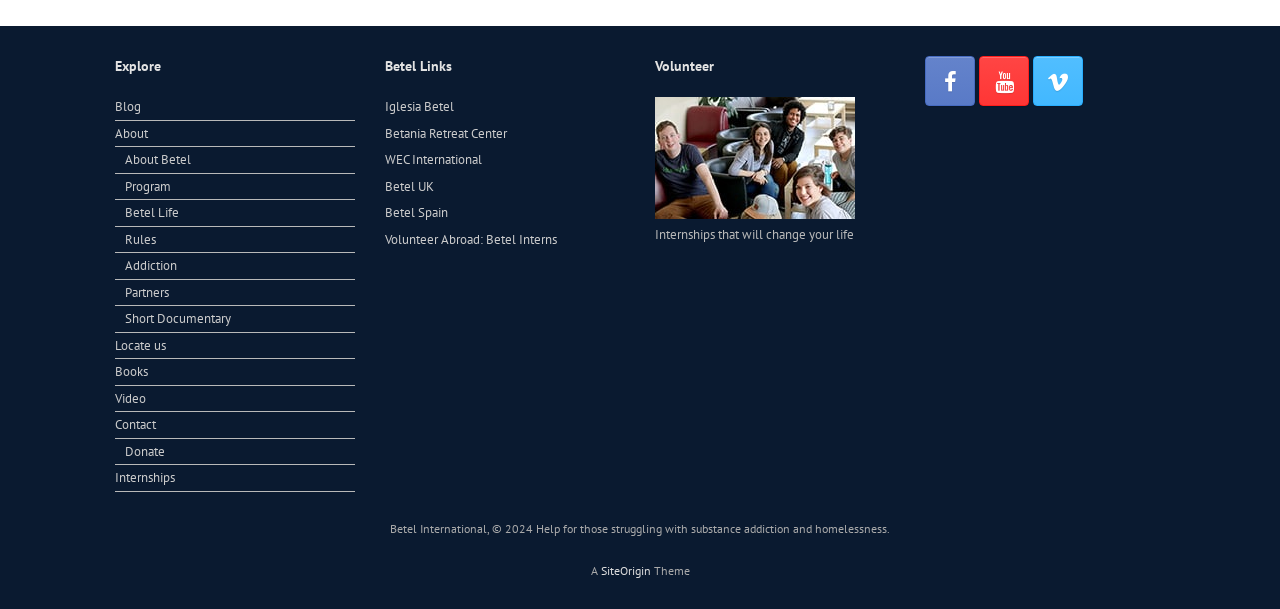Indicate the bounding box coordinates of the clickable region to achieve the following instruction: "Learn about Betel."

[0.09, 0.247, 0.277, 0.285]